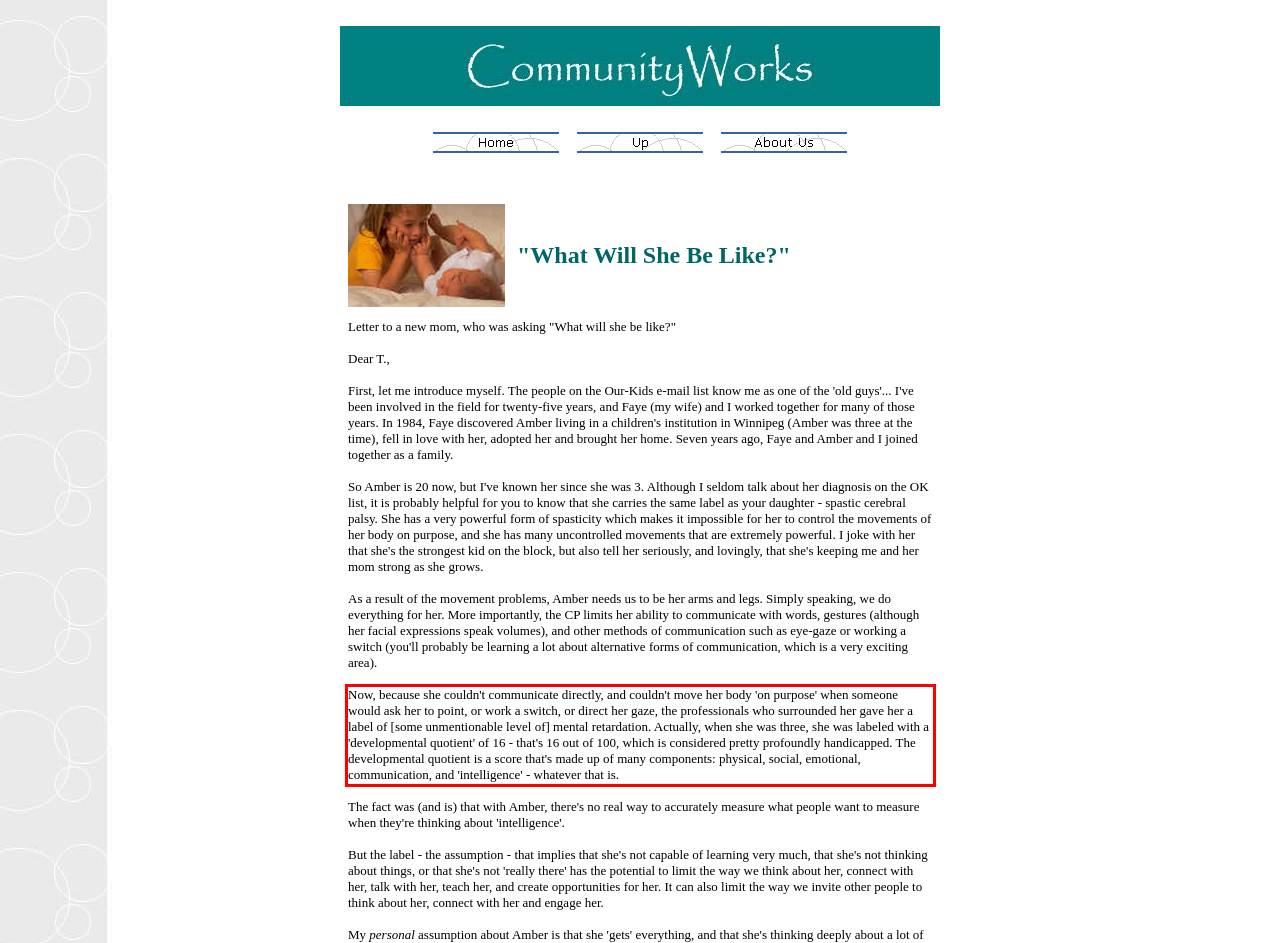There is a UI element on the webpage screenshot marked by a red bounding box. Extract and generate the text content from within this red box.

Now, because she couldn't communicate directly, and couldn't move her body 'on purpose' when someone would ask her to point, or work a switch, or direct her gaze, the professionals who surrounded her gave her a label of [some unmentionable level of] mental retardation. Actually, when she was three, she was labeled with a 'developmental quotient' of 16 - that's 16 out of 100, which is considered pretty profoundly handicapped. The developmental quotient is a score that's made up of many components: physical, social, emotional, communication, and 'intelligence' - whatever that is.